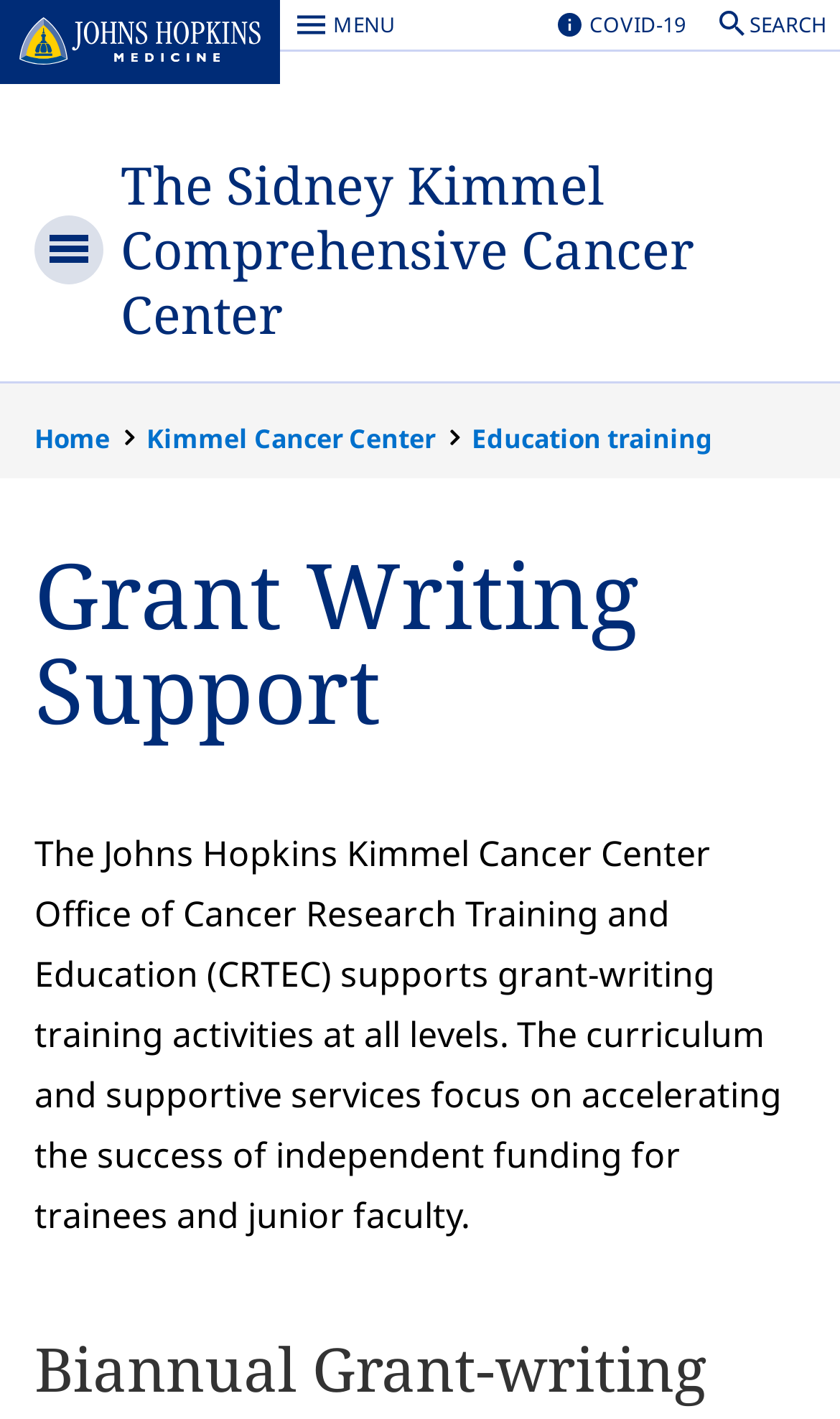Please find the bounding box coordinates of the element that needs to be clicked to perform the following instruction: "Explore Education training". The bounding box coordinates should be four float numbers between 0 and 1, represented as [left, top, right, bottom].

[0.562, 0.297, 0.849, 0.322]